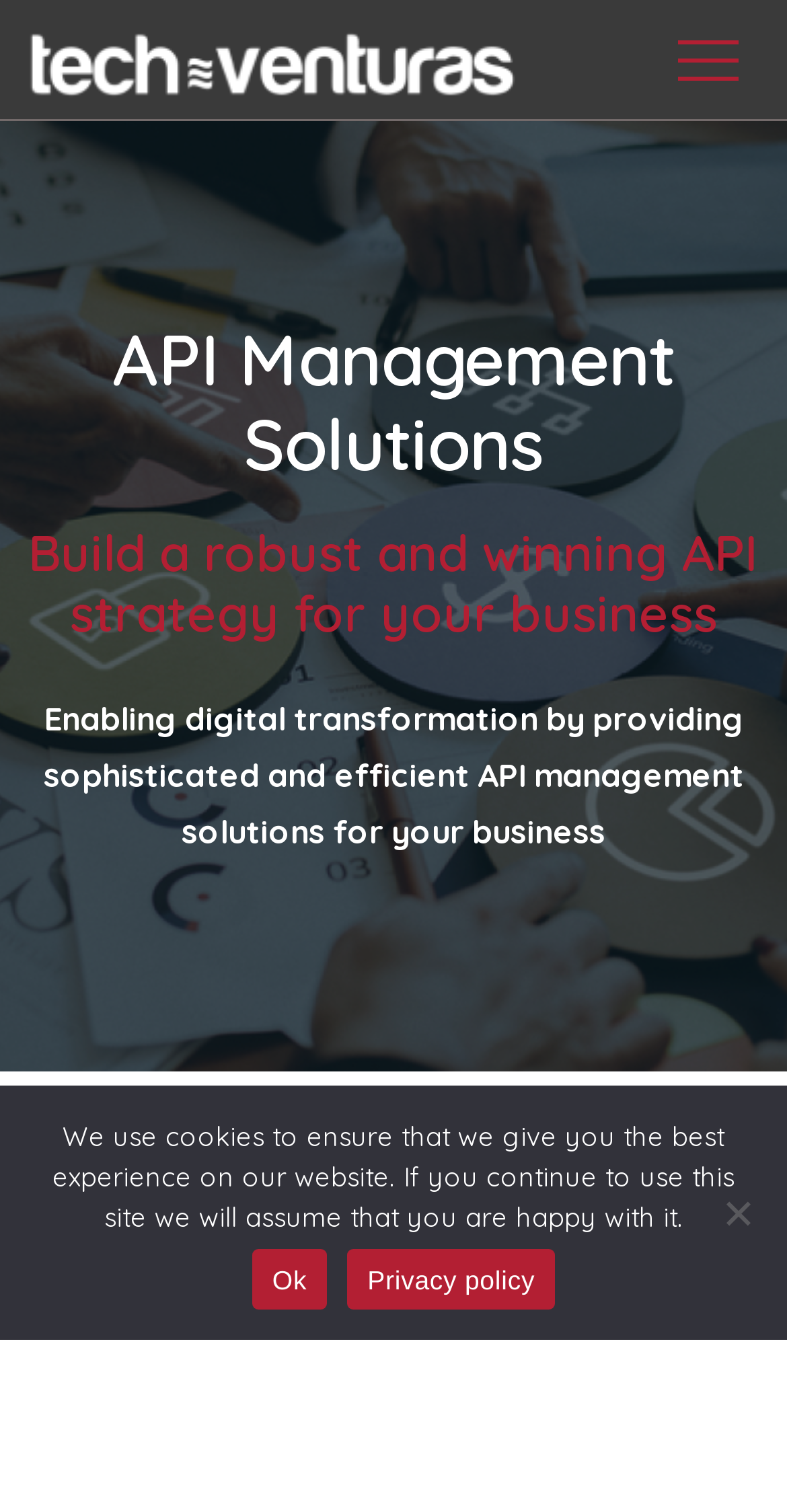What is the purpose of the API management solutions?
Please ensure your answer is as detailed and informative as possible.

The purpose of the API management solutions can be inferred from the heading 'Enabling digital transformation by providing sophisticated and efficient API management solutions for your business', which suggests that the API management solutions are meant to enable digital transformation for businesses.